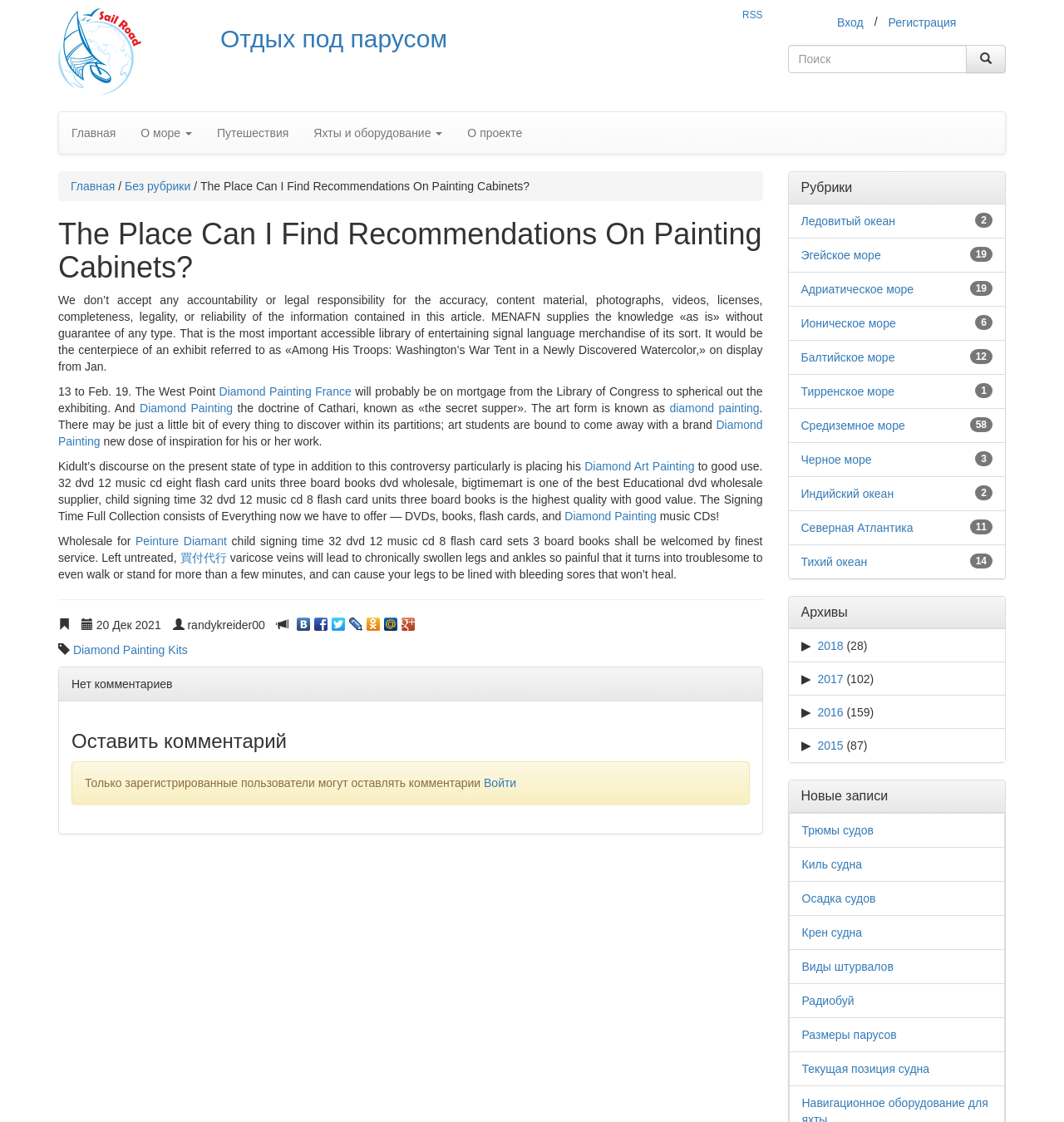Give a short answer to this question using one word or a phrase:
What is the purpose of the search box?

To search the website